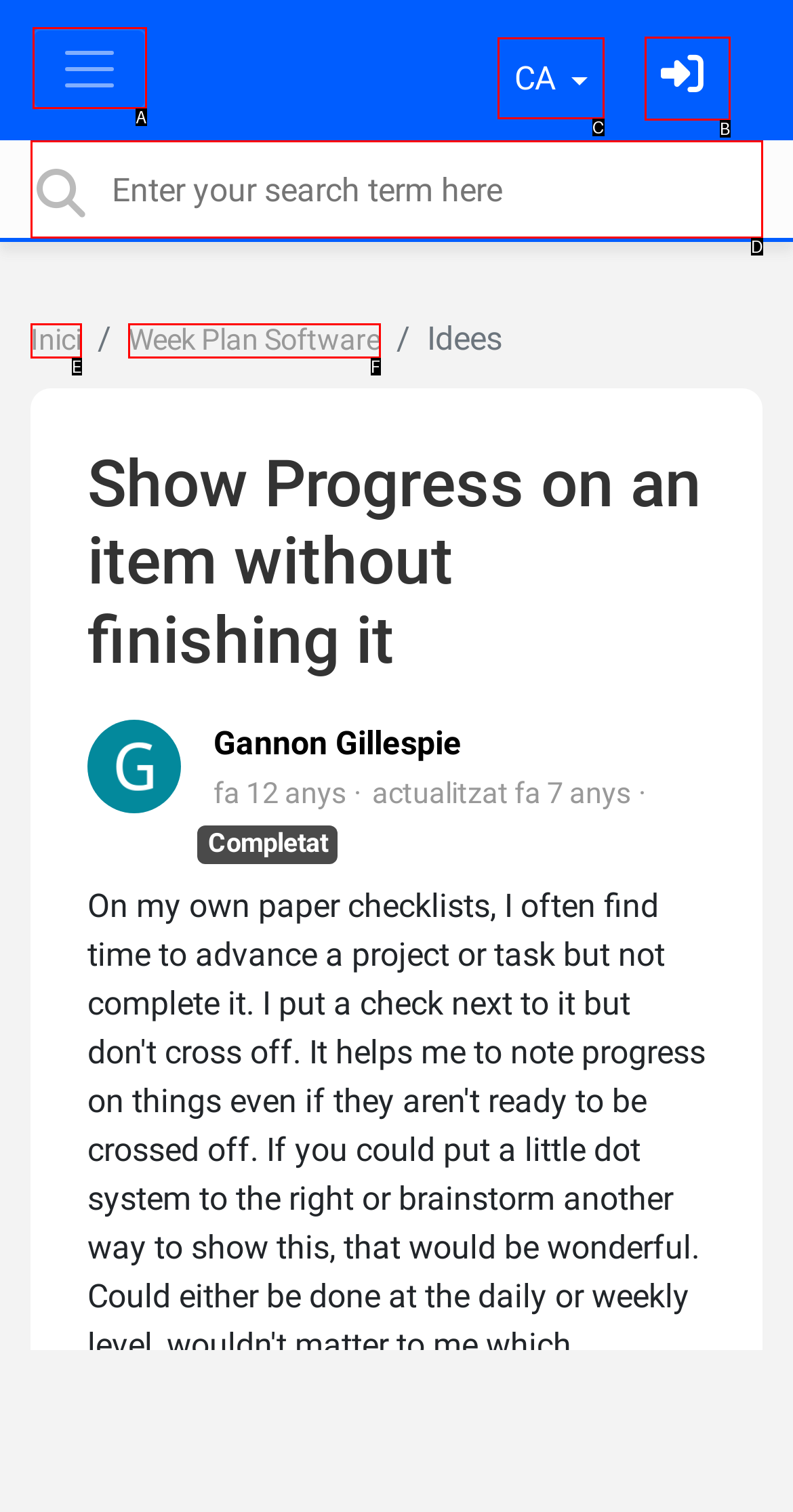Identify the HTML element that best matches the description: Week Plan Software. Provide your answer by selecting the corresponding letter from the given options.

F